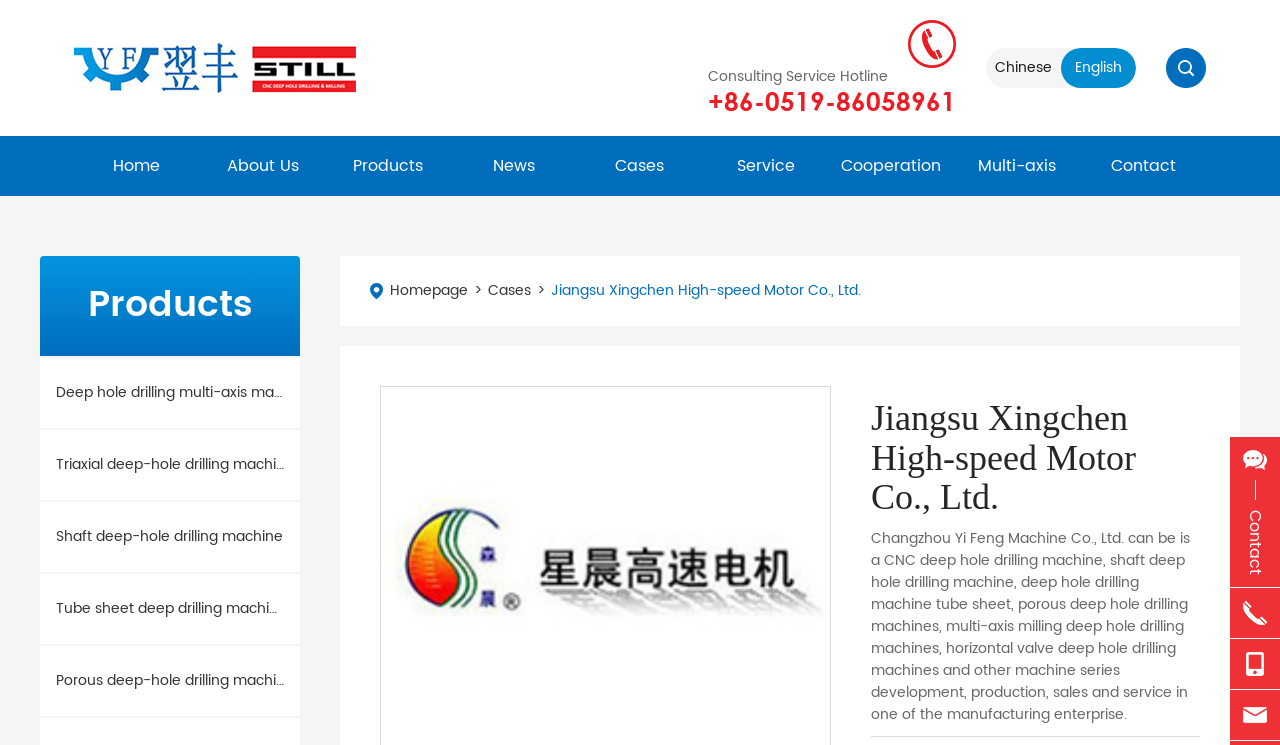Identify the bounding box coordinates of the clickable region required to complete the instruction: "Switch to English language". The coordinates should be given as four float numbers within the range of 0 and 1, i.e., [left, top, right, bottom].

[0.829, 0.064, 0.888, 0.118]